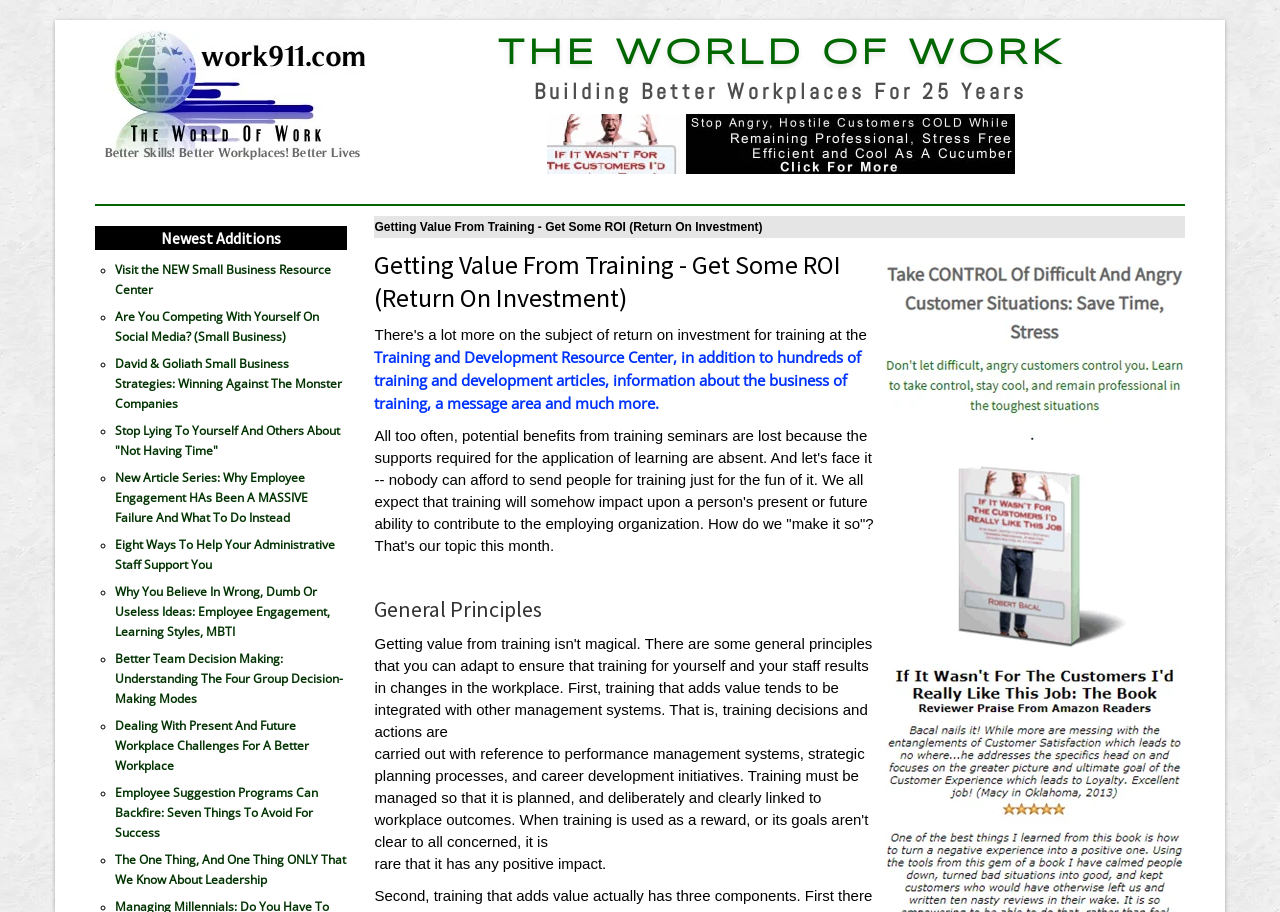Determine the bounding box coordinates for the element that should be clicked to follow this instruction: "Visit the NEW Small Business Resource Center". The coordinates should be given as four float numbers between 0 and 1, in the format [left, top, right, bottom].

[0.09, 0.286, 0.259, 0.327]